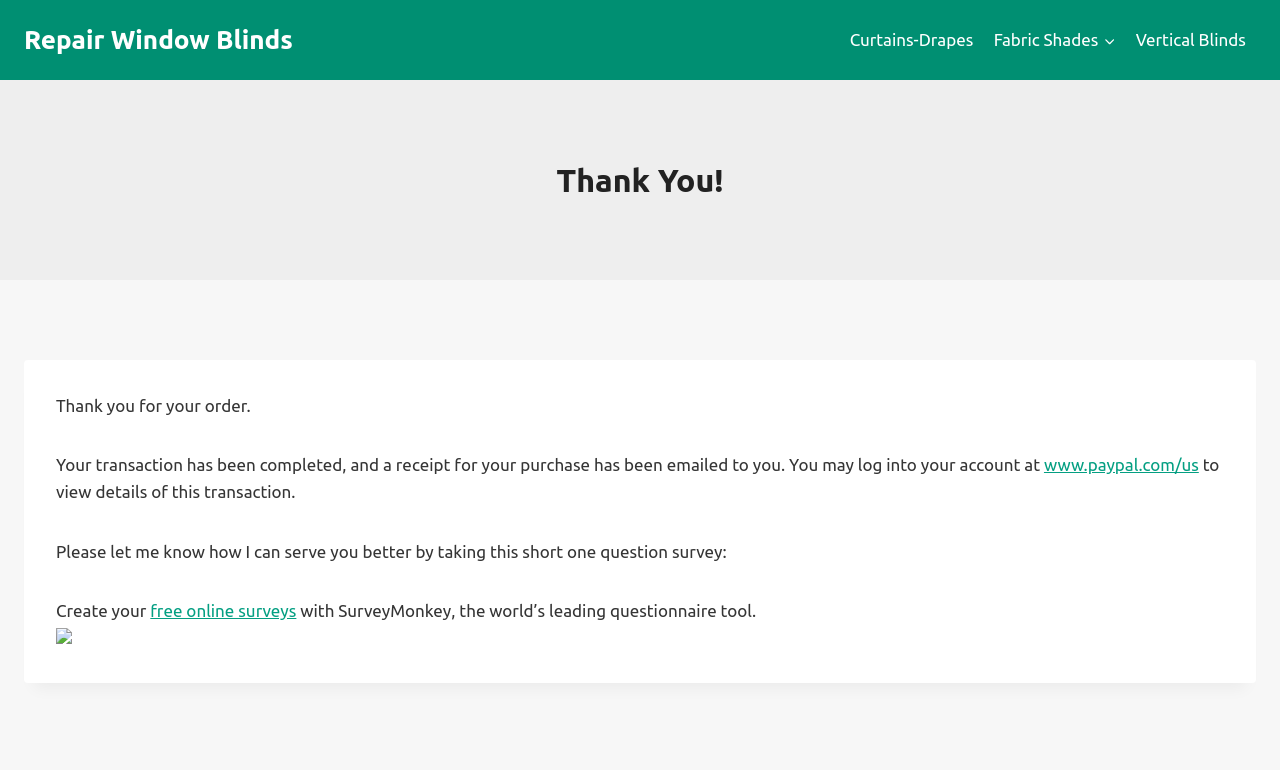Use the details in the image to answer the question thoroughly: 
Where can I view details of this transaction?

The link 'www.paypal.com/us' is provided in the text 'You may log into your account at www.paypal.com/us to view details of this transaction.', which suggests that I can view the transaction details on the PayPal website.